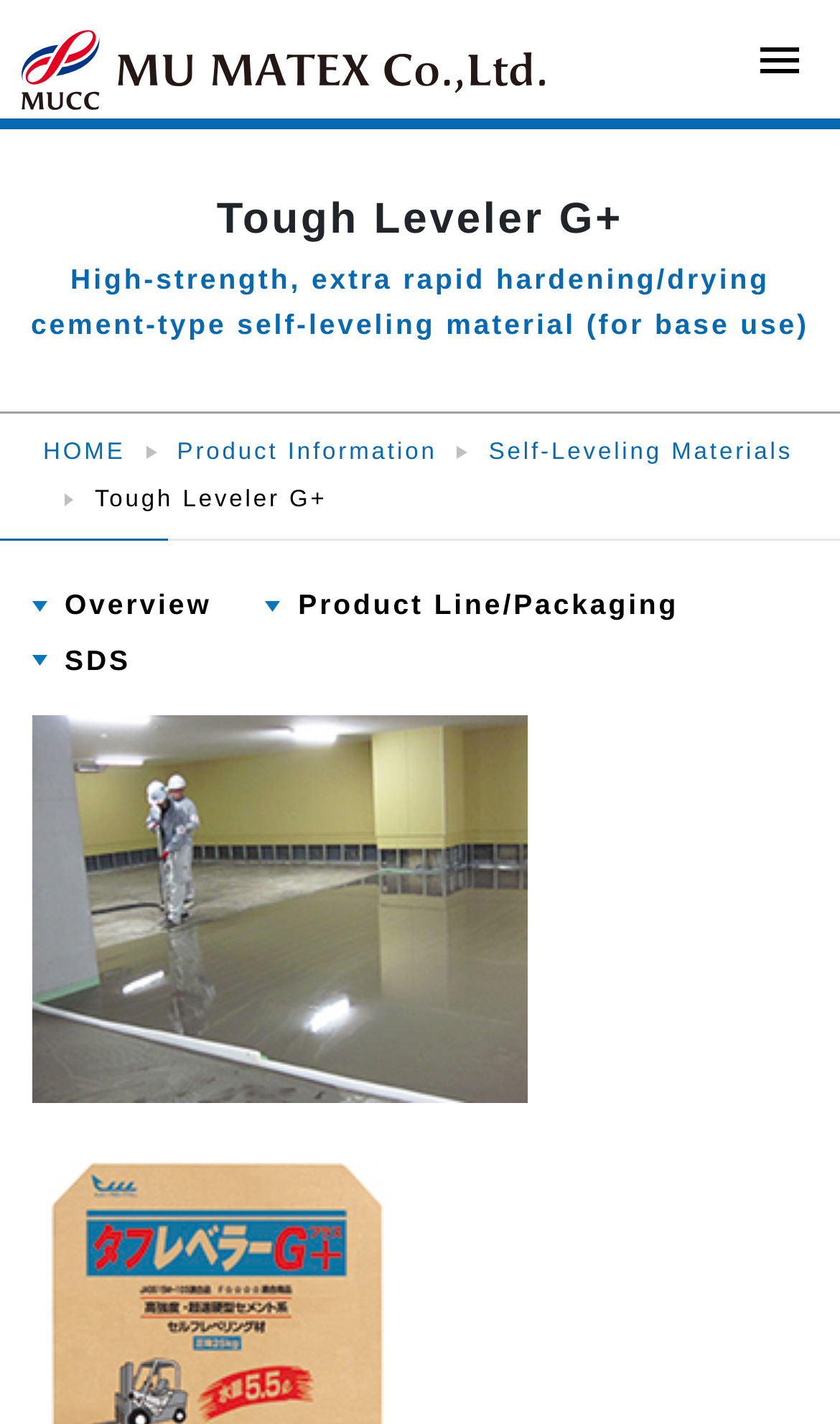Determine the bounding box coordinates for the area you should click to complete the following instruction: "view product overview".

[0.038, 0.41, 0.265, 0.439]